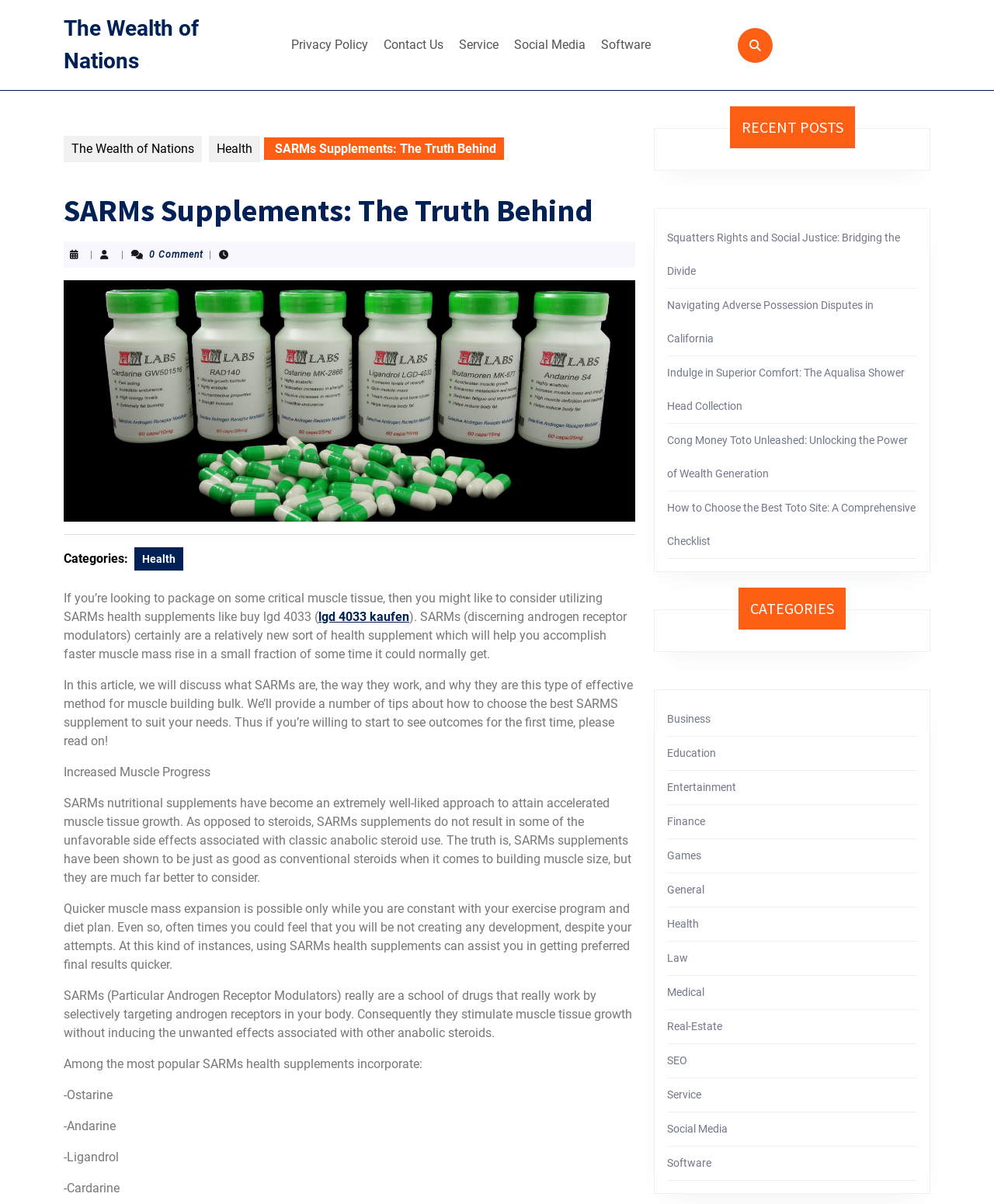Determine the bounding box for the UI element that matches this description: "Privacy Policy".

[0.287, 0.025, 0.377, 0.05]